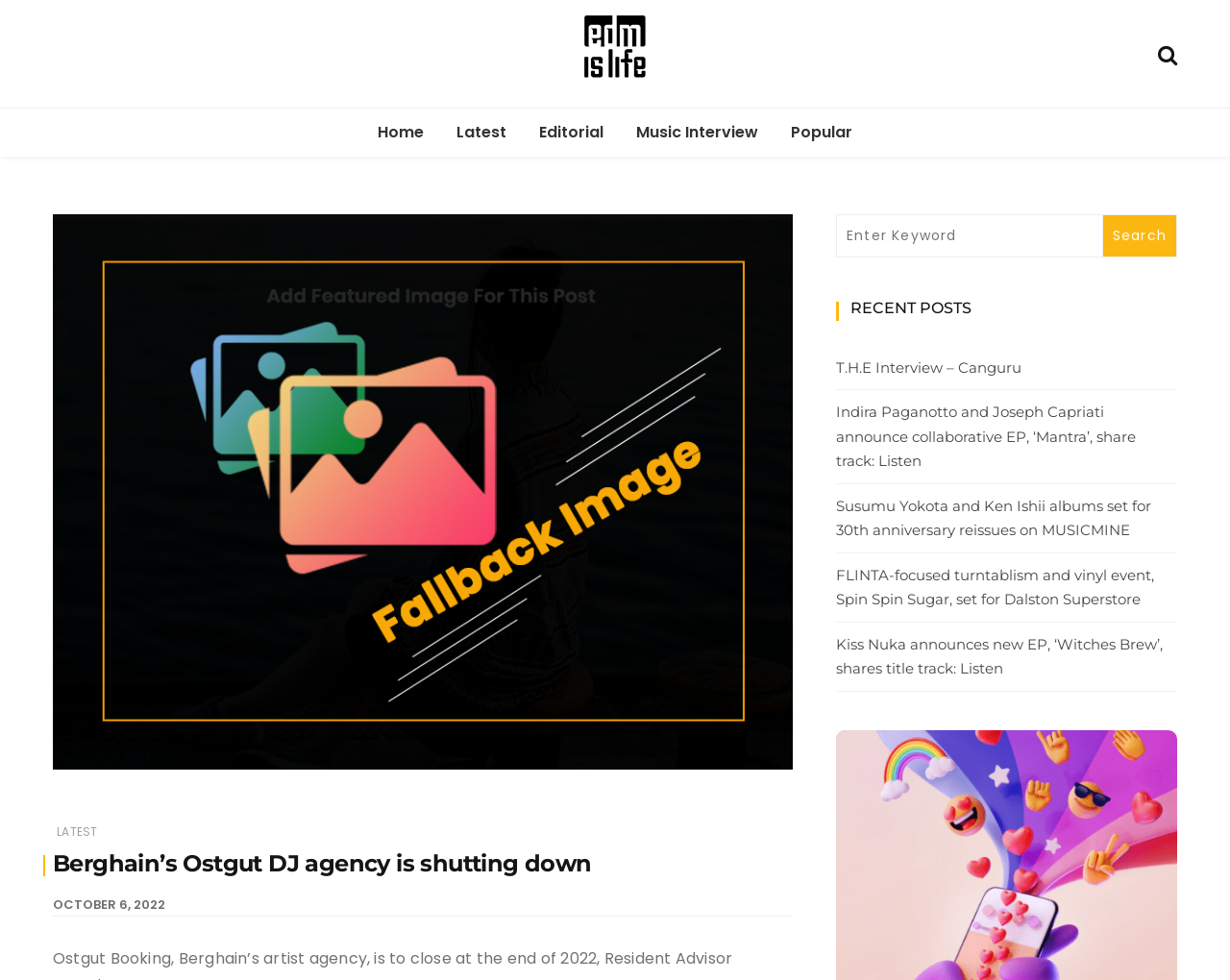Please indicate the bounding box coordinates for the clickable area to complete the following task: "Click on the EDM Is Life logo". The coordinates should be specified as four float numbers between 0 and 1, i.e., [left, top, right, bottom].

[0.475, 0.015, 0.525, 0.08]